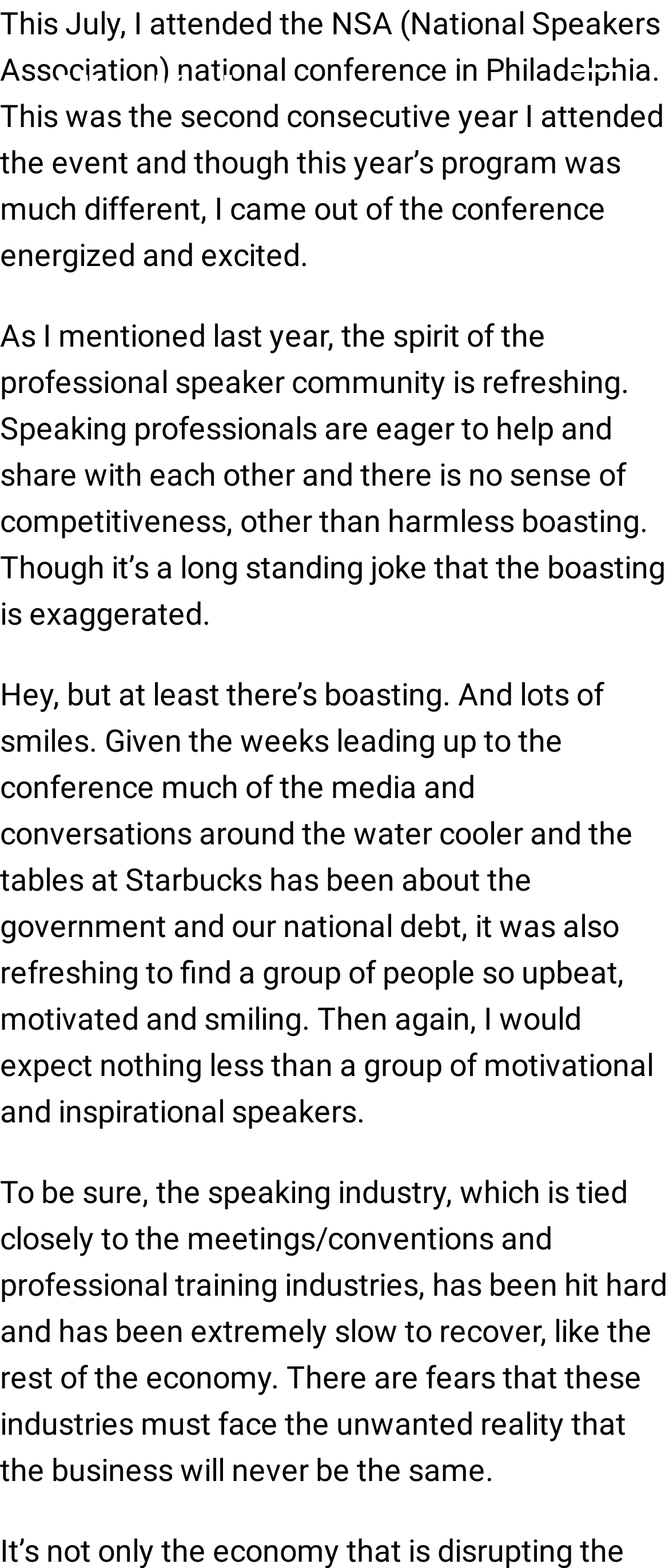Determine the bounding box coordinates for the UI element with the following description: "parent_node: Allan Karl". The coordinates should be four float numbers between 0 and 1, represented as [left, top, right, bottom].

[0.851, 0.033, 0.923, 0.081]